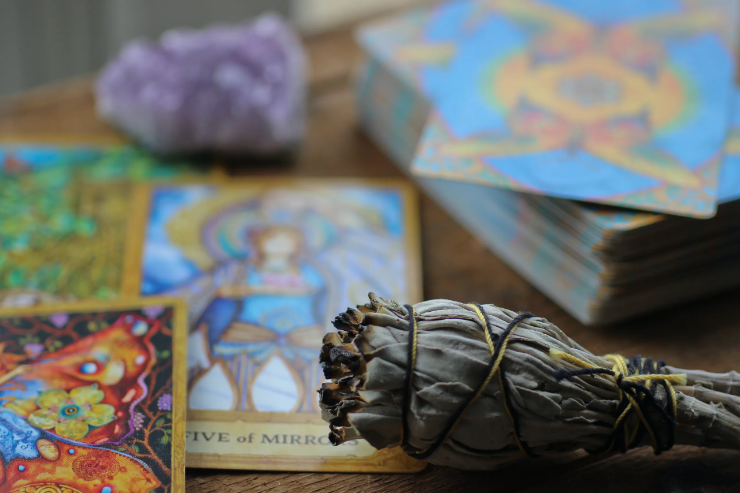Generate a complete and detailed caption for the image.

In this captivating image, various elements converge to create a serene and mystical atmosphere, emphasizing the practice of tarot reading and spiritual rituals. At the forefront, we see a bundle of white sage, traditionally used for smudging and cleansing energy, tied together with string. This bundle embodies the rituals of purification and intention-setting, crucial in preparing for tarot readings.

Surrounding the sage are vibrant tarot cards, showcasing intricate artwork. Prominent among them, the card labeled "MIRROR," reflects themes of self-exploration and introspection, inviting users to delve into their subconscious. The diverse designs illustrate various archetypes and narratives, symbolizing the profound insights that tarot can offer.

In the background, a piece of amethyst glimmers softly, known for its calming properties and connection to spiritual awareness, enhancing the overall atmosphere of introspection. The blurred stack of tarot cards in the upper right corner further suggests readiness for a reading, evoking a sense of anticipation for the wisdom these cards can unveil.

Overall, this image beautifully encapsulates the sacredness of the tarot practice, illustrating how tools like sage and cards can facilitate a deeper connection to one’s spiritual journey.